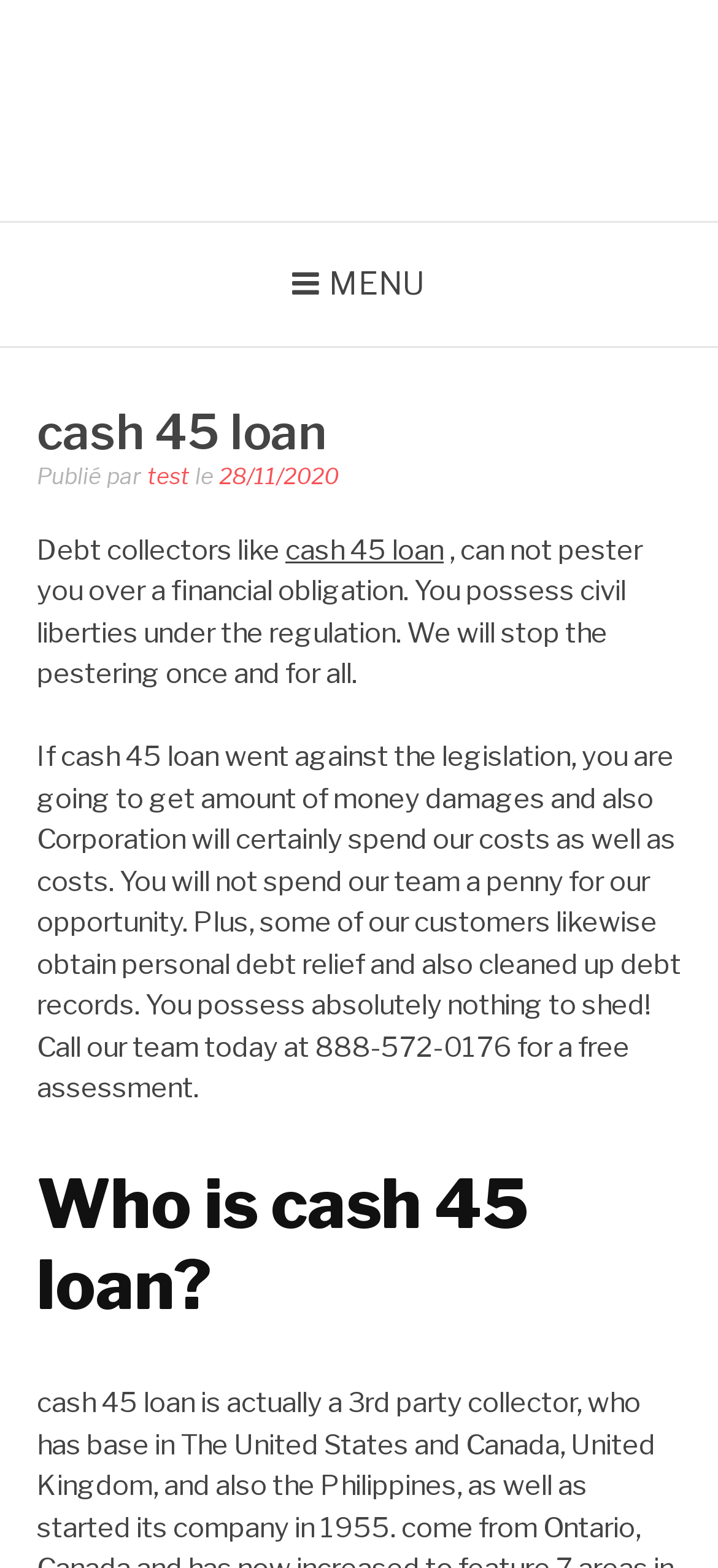What is the date of publication of the webpage content?
Can you offer a detailed and complete answer to this question?

The date of publication of the webpage content is '28/11/2020' which is mentioned in the header section as the publication date.